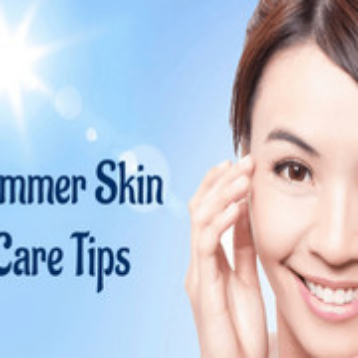Provide a thorough description of the contents of the image.

The image features a bright and cheerful scene showcasing a woman with a radiant smile, gently touching her face, set against a light blue background reminiscent of a sunny day. The text on the image reads "Summer Skin Care Tips," suggesting it offers advice on maintaining healthy skin during the warmer months. The brightly lit atmosphere, combined with the woman's joyful expression, conveys a sense of vitality and wellness, emphasizing the importance of skincare in the summer to protect against sun exposure and maintain soft, hydrated skin. This visual is likely part of a broader context discussing skin health, hydration, and the benefits of applying sunscreen, particularly in relation to activities like spending time outdoors.